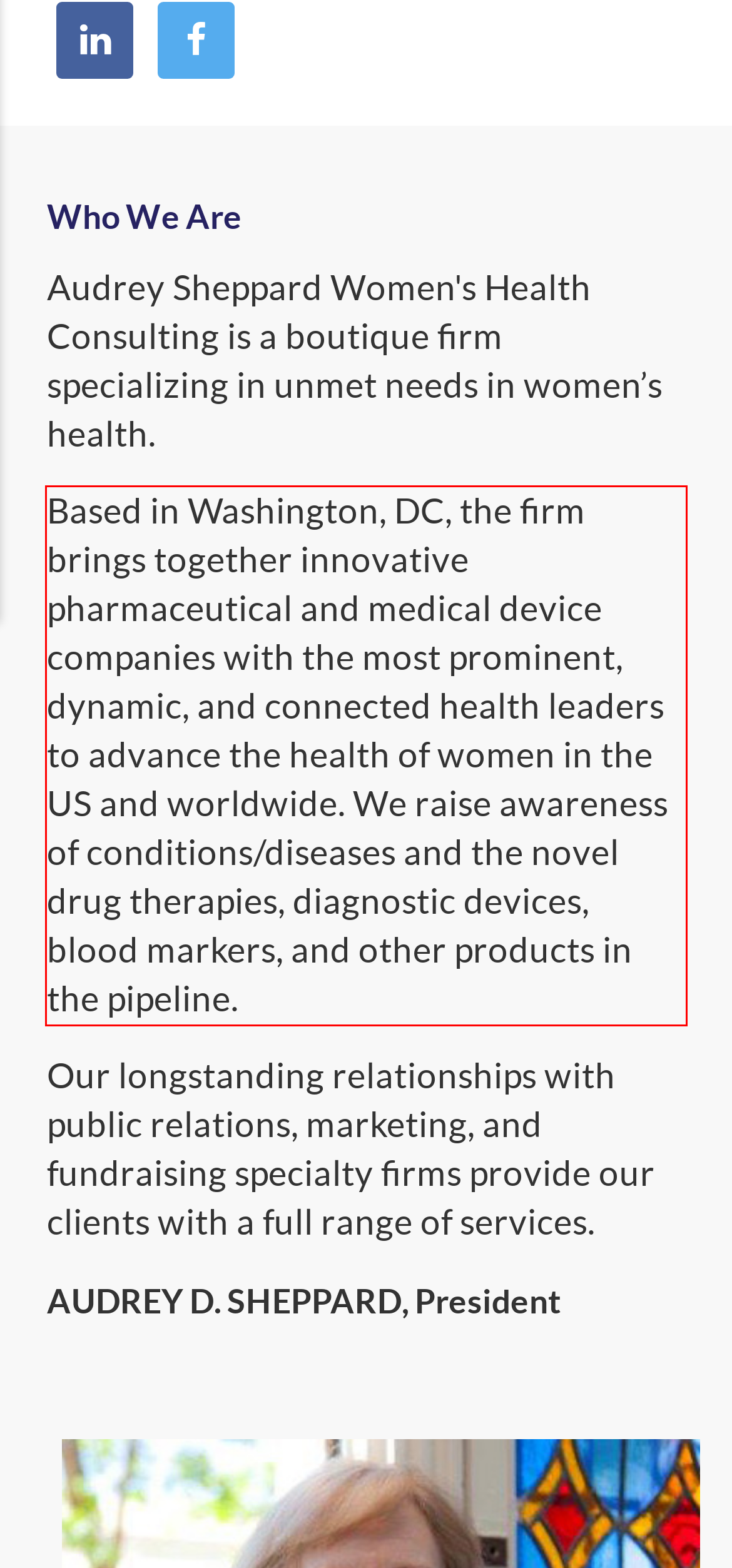Given a webpage screenshot, identify the text inside the red bounding box using OCR and extract it.

Based in Washington, DC, the firm brings together innovative pharmaceutical and medical device companies with the most prominent, dynamic, and connected health leaders to advance the health of women in the US and worldwide. We raise awareness of conditions/diseases and the novel drug therapies, diagnostic devices, blood markers, and other products in the pipeline.